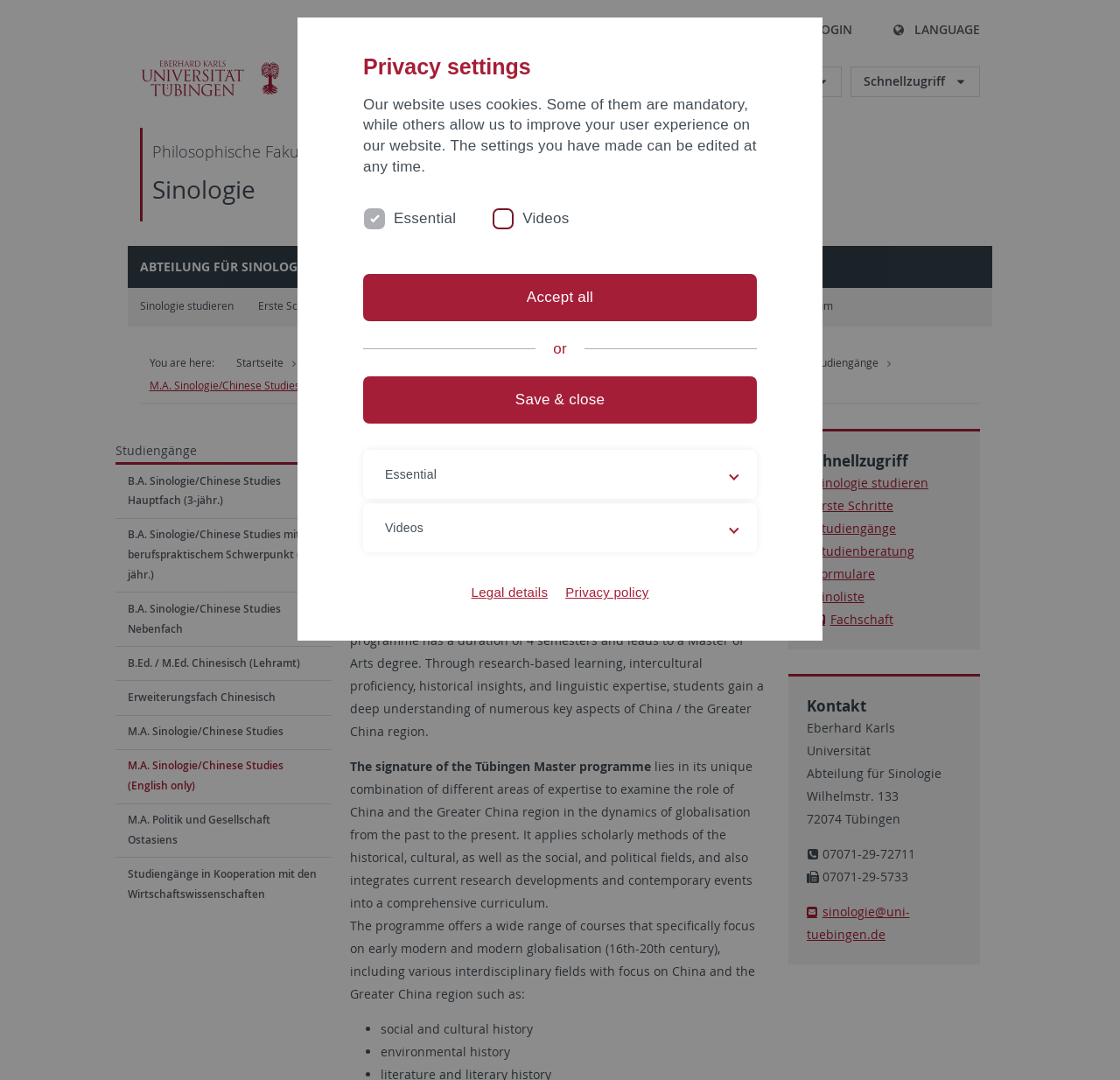Provide the bounding box coordinates of the section that needs to be clicked to accomplish the following instruction: "Read about Entrepreneurial Finance at MIT."

None